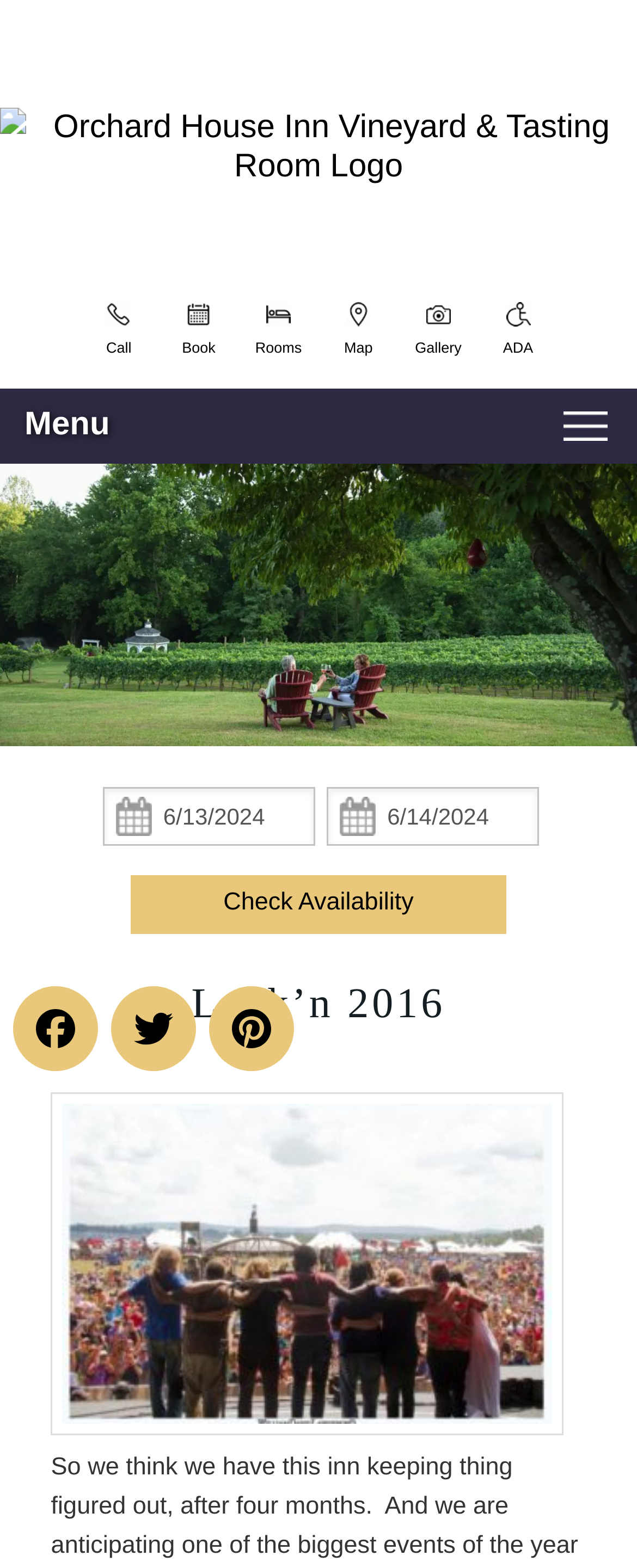Please provide a detailed answer to the question below by examining the image:
What type of rooms are listed on the webpage?

The webpage lists various types of guest rooms, including Orchard House Rooms, Farm House Rooms, and specific room names such as Empire Room and York Imperial Room.